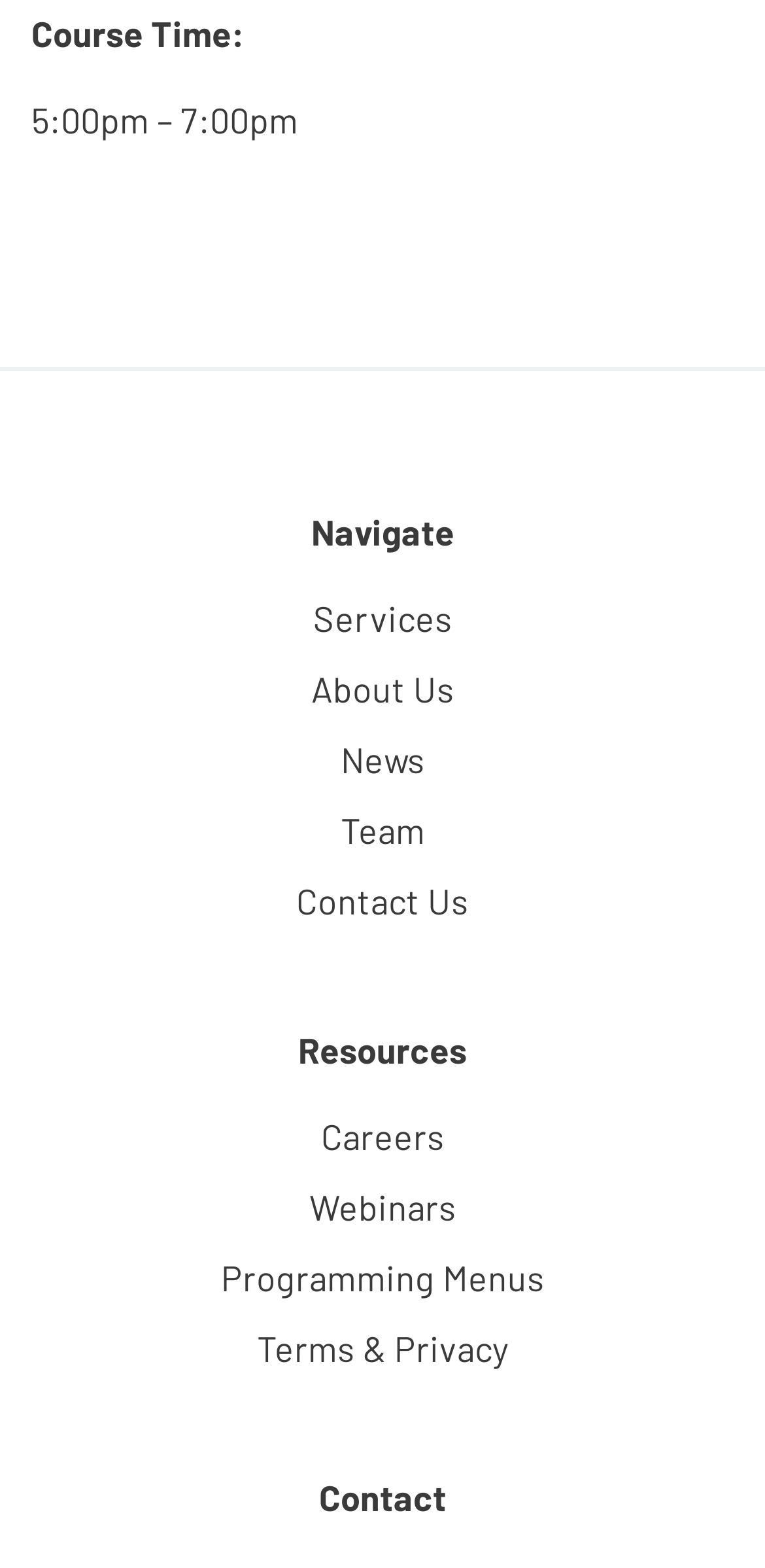Locate the bounding box coordinates of the element's region that should be clicked to carry out the following instruction: "Contact Us". The coordinates need to be four float numbers between 0 and 1, i.e., [left, top, right, bottom].

[0.387, 0.561, 0.613, 0.588]